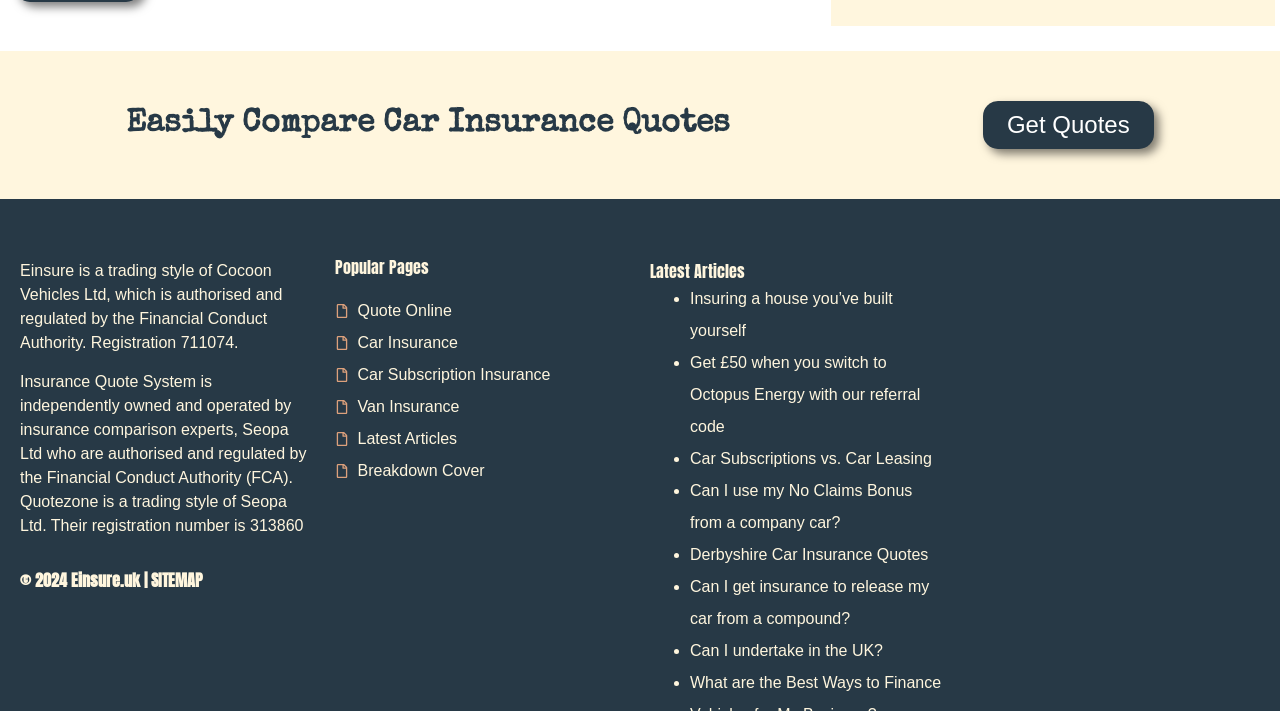What is the registration number of Seopa Ltd?
Provide a thorough and detailed answer to the question.

Based on the static text 'Insurance Quote System is independently owned and operated by insurance comparison experts, Seopa Ltd who are authorised and regulated by the Financial Conduct Authority (FCA). Quotezone is a trading style of Seopa Ltd. Their registration number is 313860' at the bottom of the webpage, the registration number of Seopa Ltd is 313860.